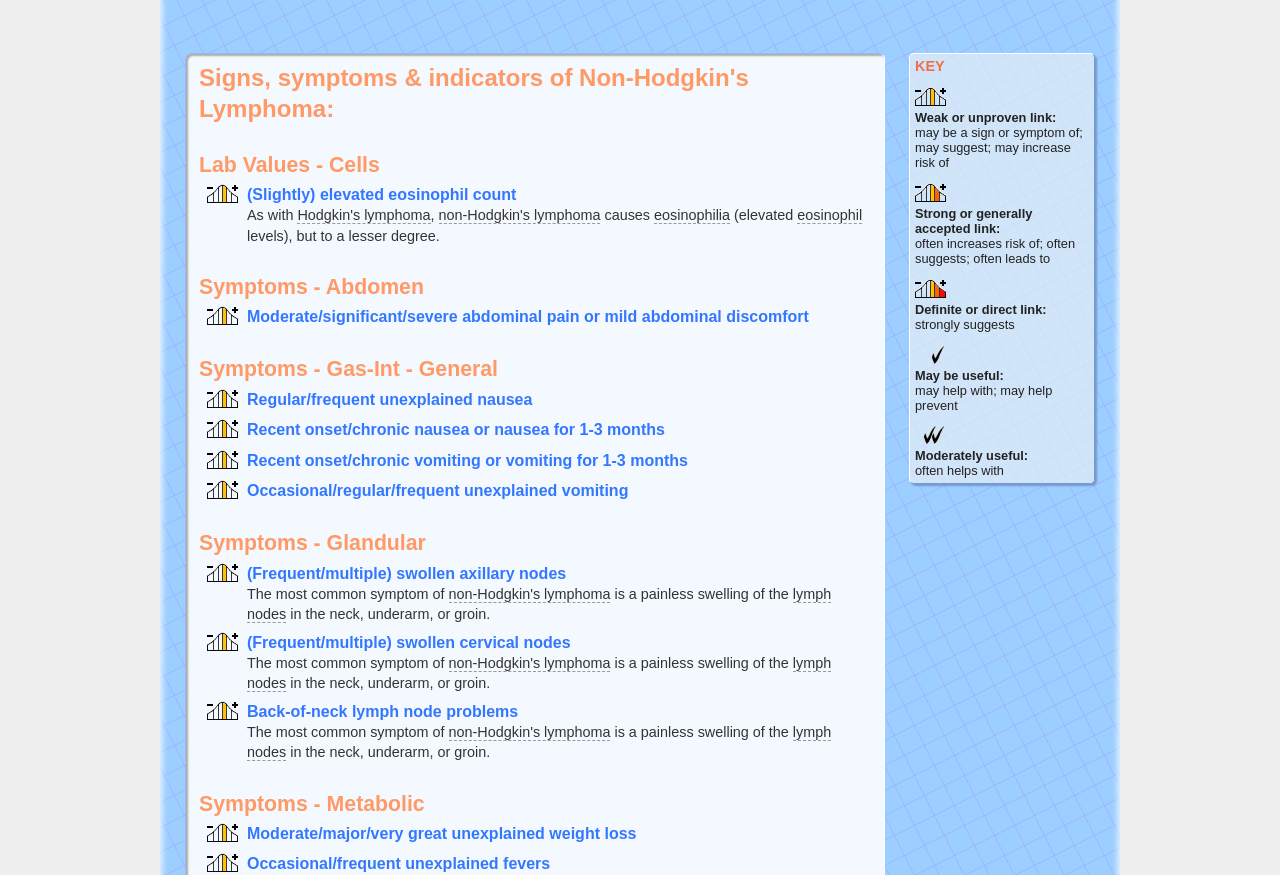Please identify the bounding box coordinates for the region that you need to click to follow this instruction: "Click on 'Lab Values - Cells'".

[0.155, 0.176, 0.683, 0.202]